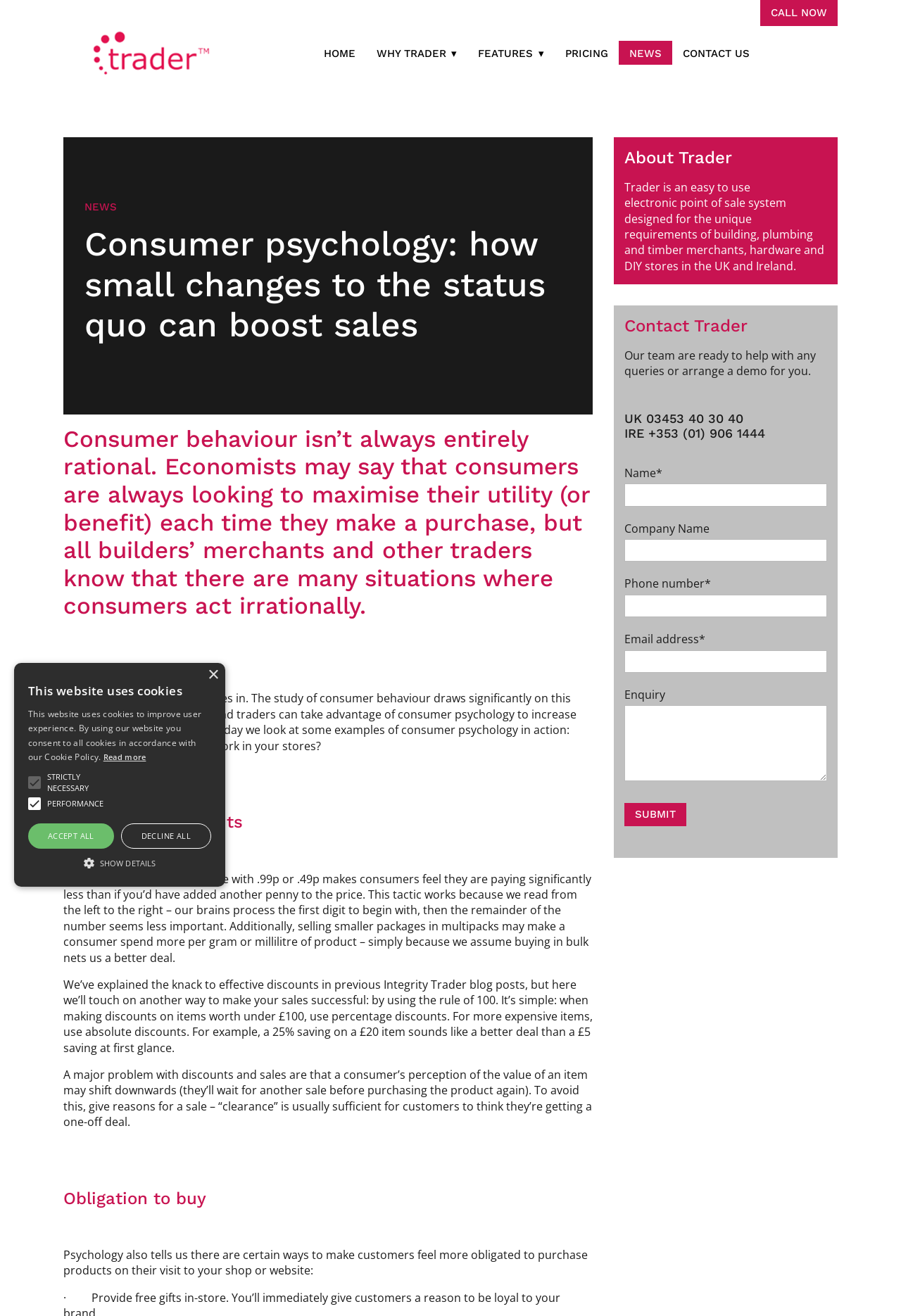What is the purpose of the 'rule of 100' in discounts?
Using the details shown in the screenshot, provide a comprehensive answer to the question.

I found the answer by reading the section 'Pricing and discounts' which explains that the 'rule of 100' is a way to make discounts more effective, by using percentage discounts for items under £100 and absolute discounts for more expensive items.